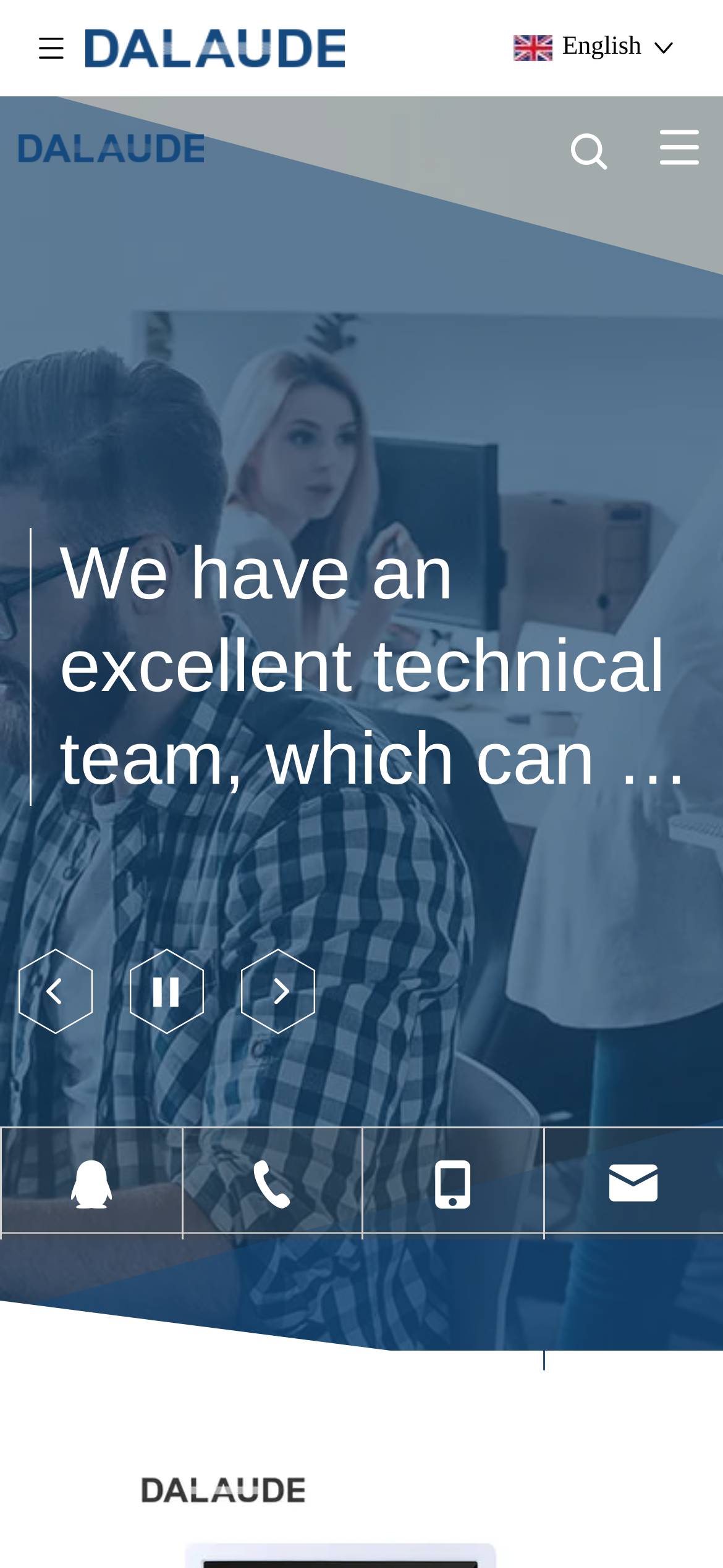Based on the image, please elaborate on the answer to the following question:
How many images are on the top-left corner?

I counted the image elements at the top-left corner of the webpage and found two images at coordinates [0.051, 0.021, 0.092, 0.04] and [0.051, 0.021, 0.092, 0.04]. Therefore, there are two images on the top-left corner.